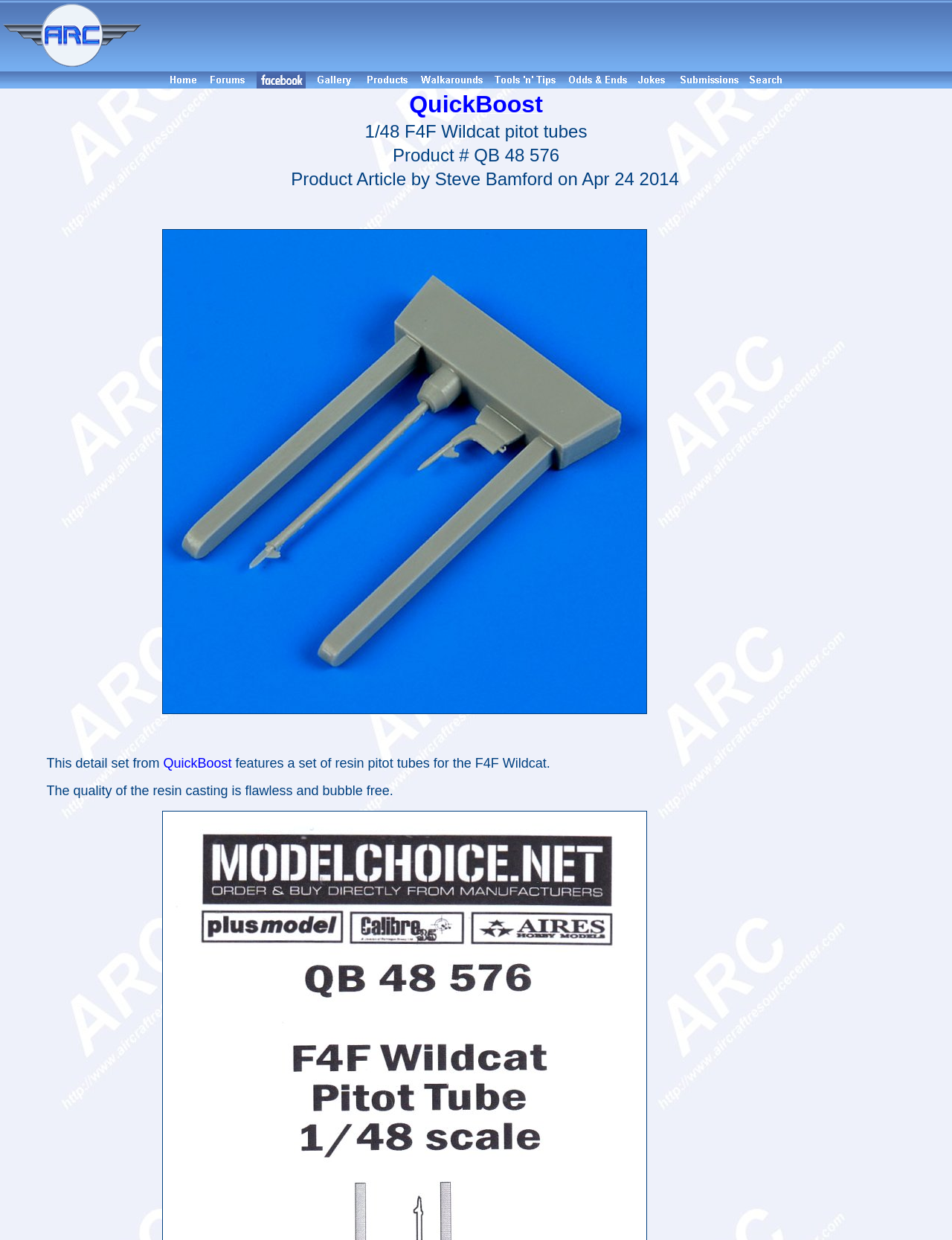Refer to the screenshot and give an in-depth answer to this question: What is the product name?

The product name can be found in the second row of the table, which is '1/48 F4F Wildcat pitot tubes'.